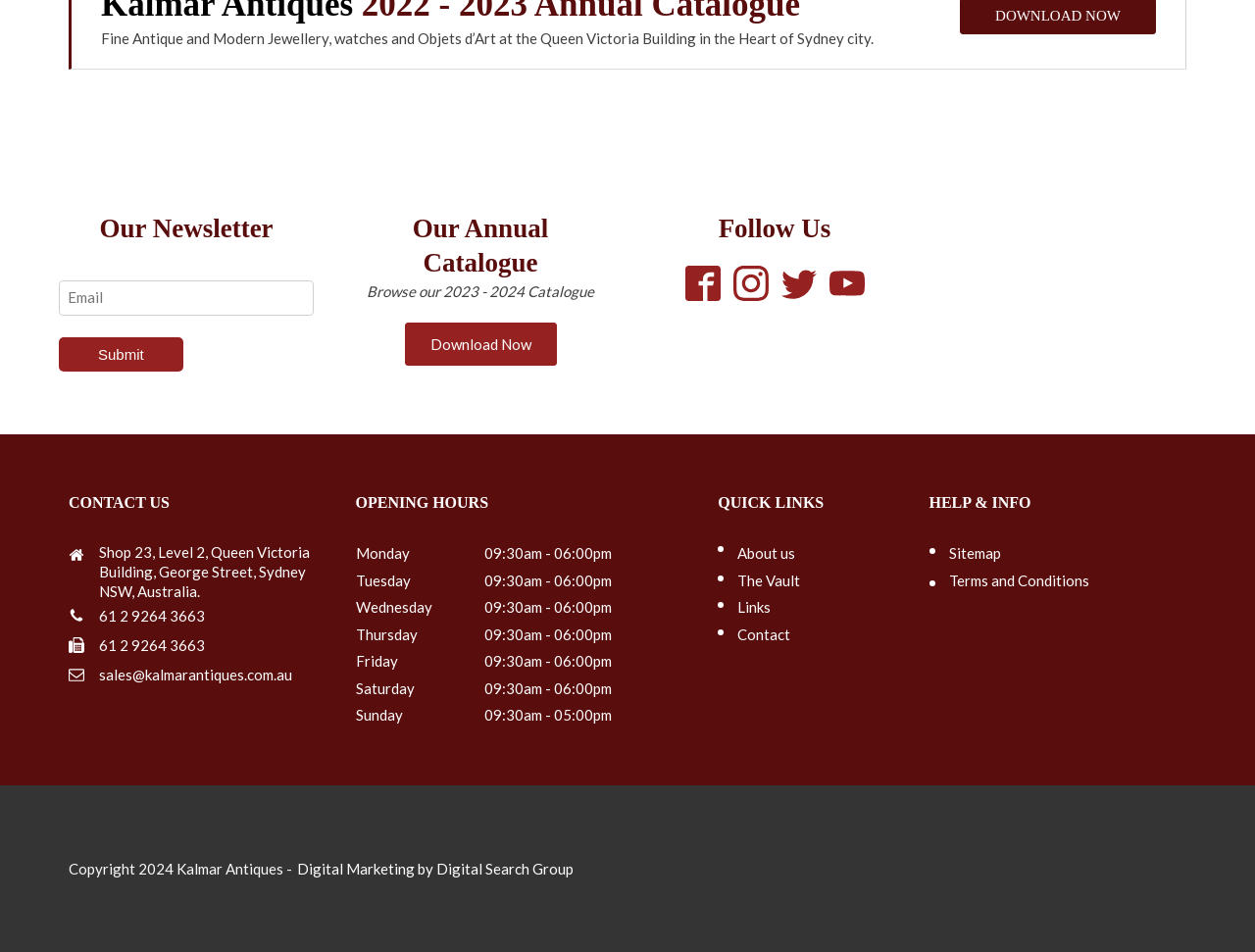Respond to the following query with just one word or a short phrase: 
What is the location of the business?

Queen Victoria Building, Sydney